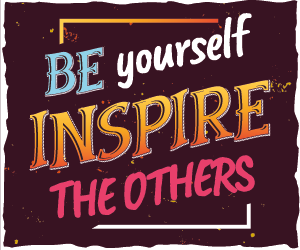Illustrate the image with a detailed caption.

The image features an inspiring and vibrant motivational message with a colorful graphic design. The text reads "BE yourself" in bold blue letters, followed by "INSPIRE" in a bright yellow-orange hue, and concludes with "THE OTHERS" in a striking pink font. The words are artistically arranged on a dark, textured background, emphasizing the themes of individuality and inspiration. This image serves as an uplifting reminder to embrace personal authenticity and encourage others through one's actions and words.